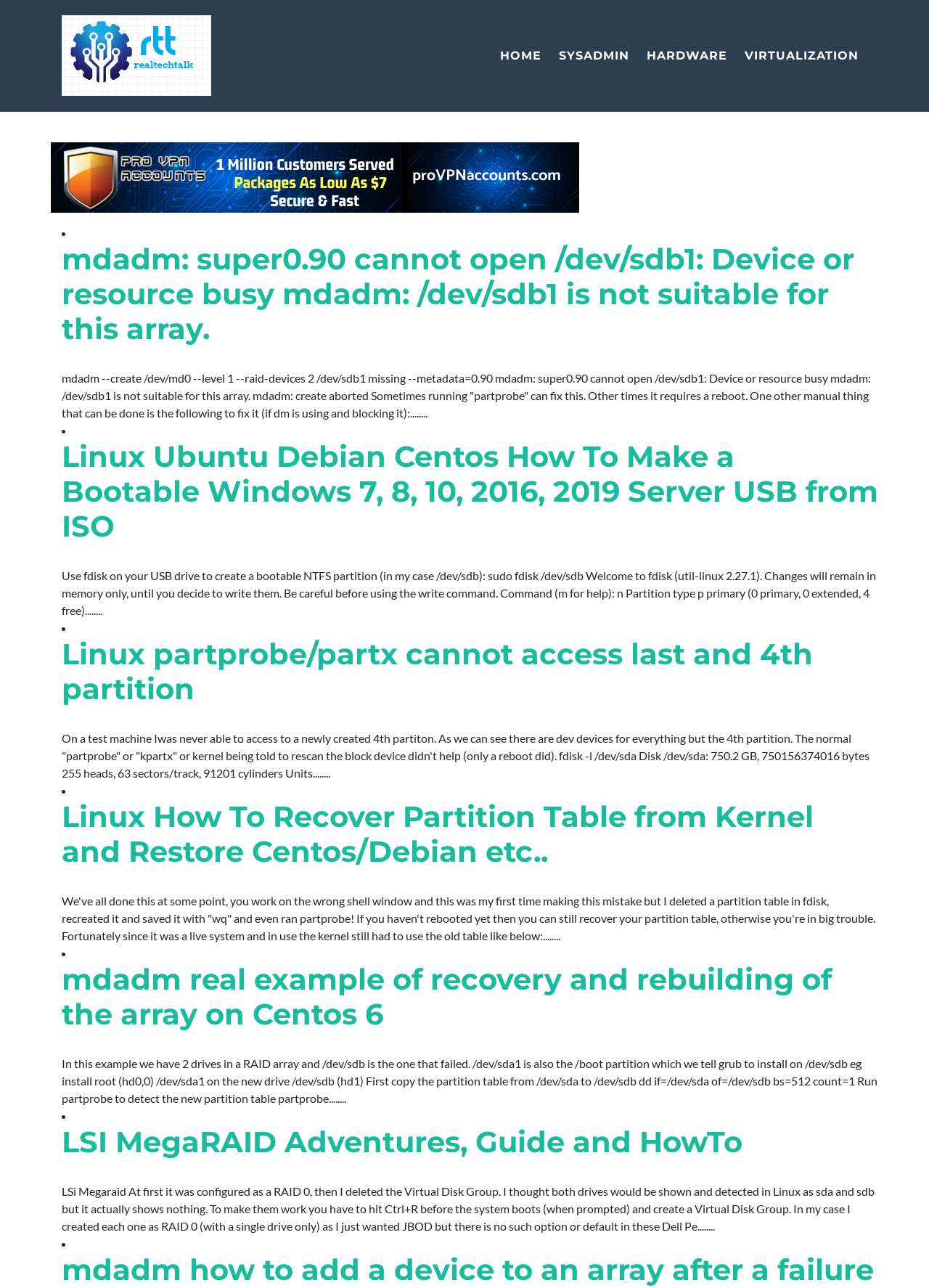Using the webpage screenshot and the element description parent_node: HOME, determine the bounding box coordinates. Specify the coordinates in the format (top-left x, top-left y, bottom-right x, bottom-right y) with values ranging from 0 to 1.

[0.066, 0.014, 0.227, 0.082]